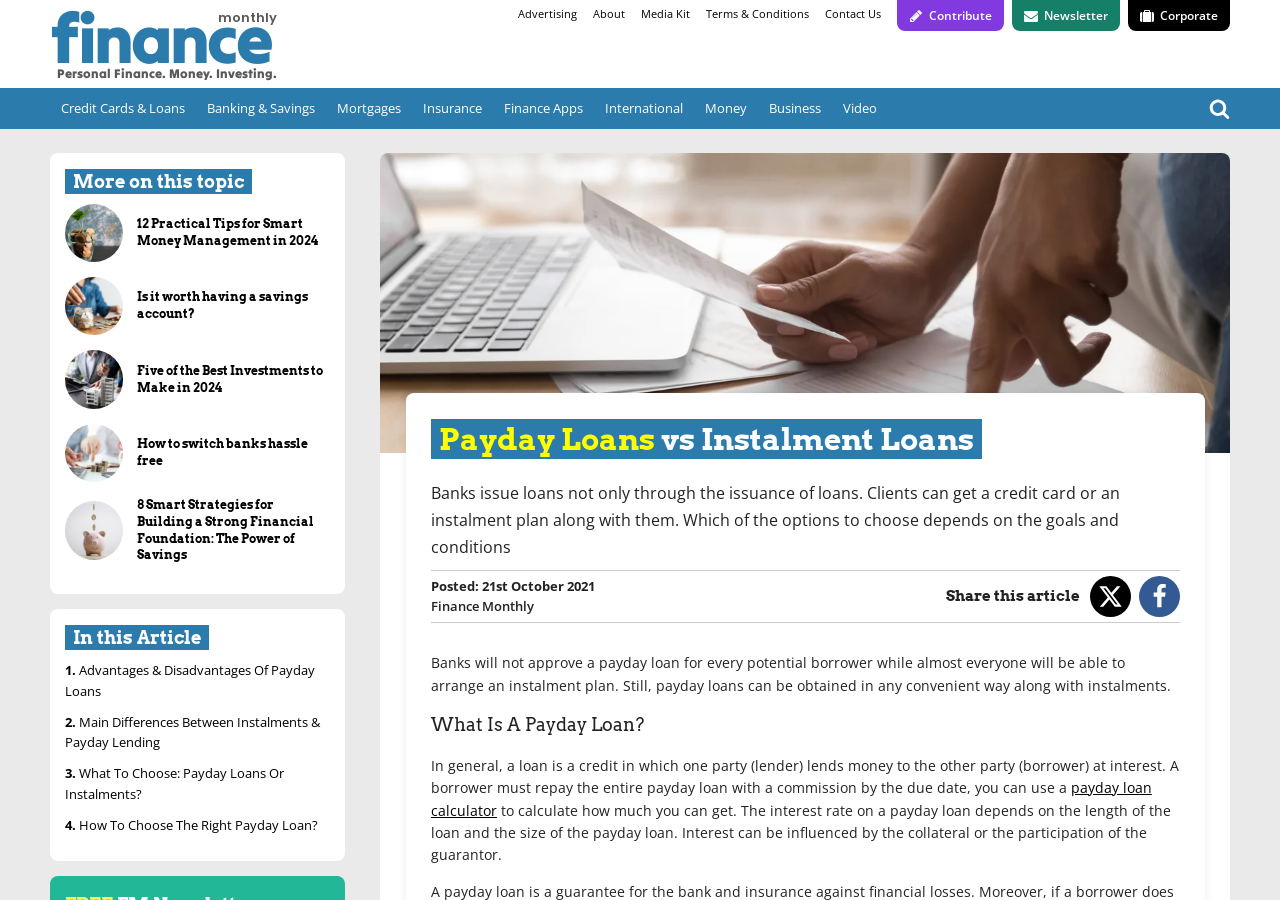Pinpoint the bounding box coordinates of the clickable area necessary to execute the following instruction: "Search for something". The coordinates should be given as four float numbers between 0 and 1, namely [left, top, right, bottom].

[0.945, 0.109, 0.961, 0.132]